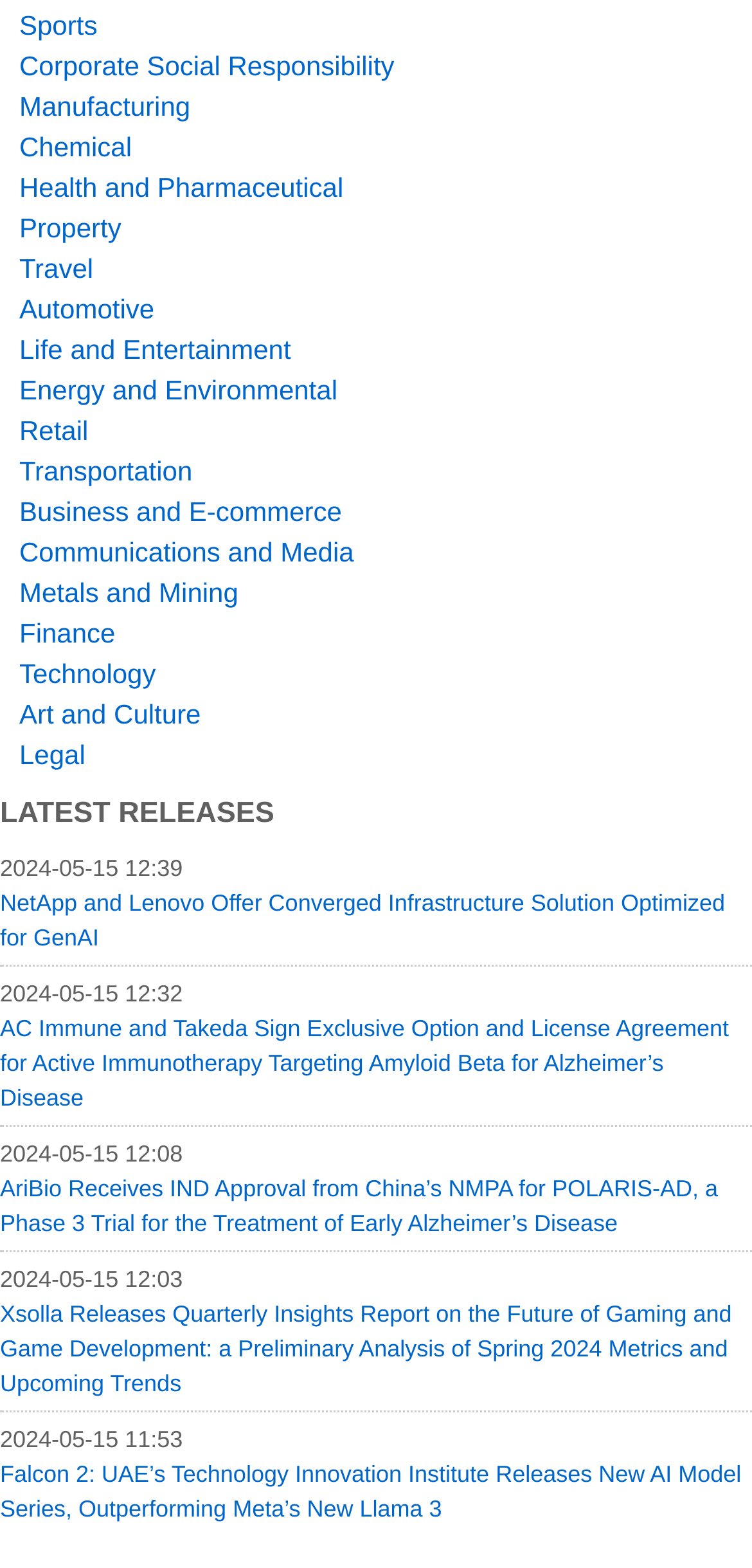Find the bounding box coordinates of the element I should click to carry out the following instruction: "Check the latest release on 2024-05-15 12:39".

[0.0, 0.545, 0.243, 0.563]